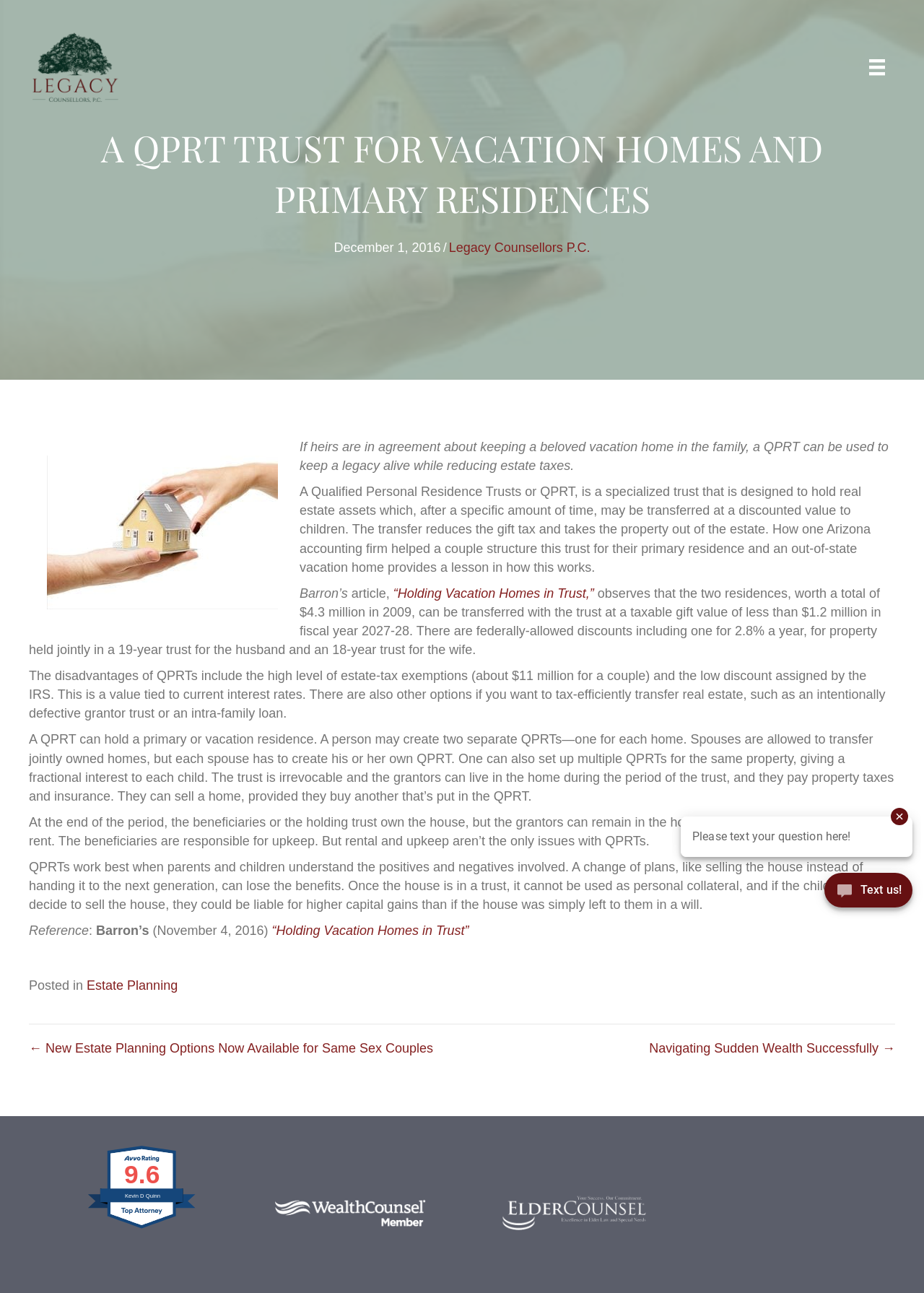What is the purpose of a QPRT?
Could you give a comprehensive explanation in response to this question?

A Qualified Personal Residence Trust (QPRT) is designed to hold real estate assets, which after a specific amount of time, may be transferred at a discounted value to children, reducing the gift tax and taking the property out of the estate.